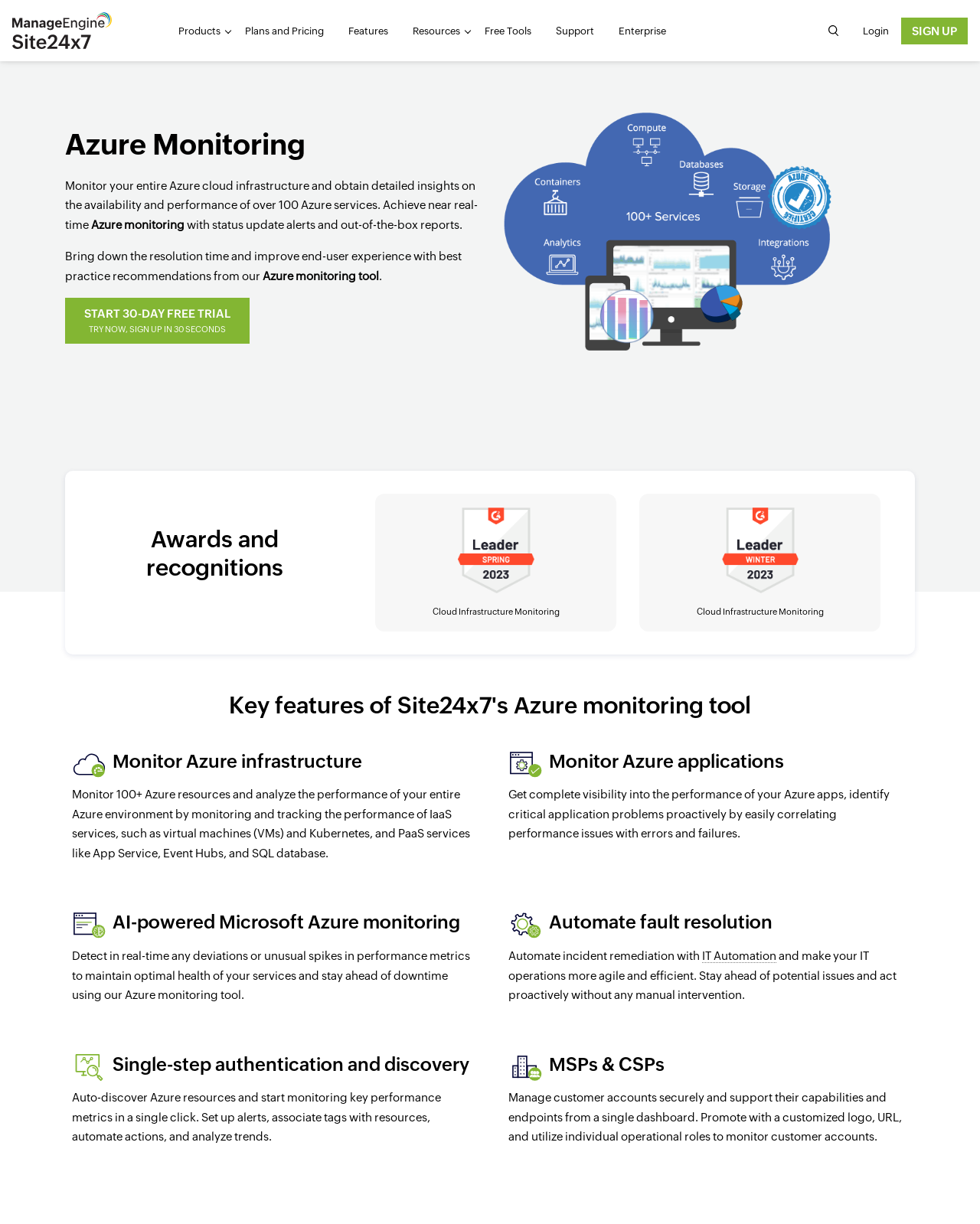Identify and provide the bounding box coordinates of the UI element described: "Login". The coordinates should be formatted as [left, top, right, bottom], with each number being a float between 0 and 1.

[0.868, 0.015, 0.92, 0.035]